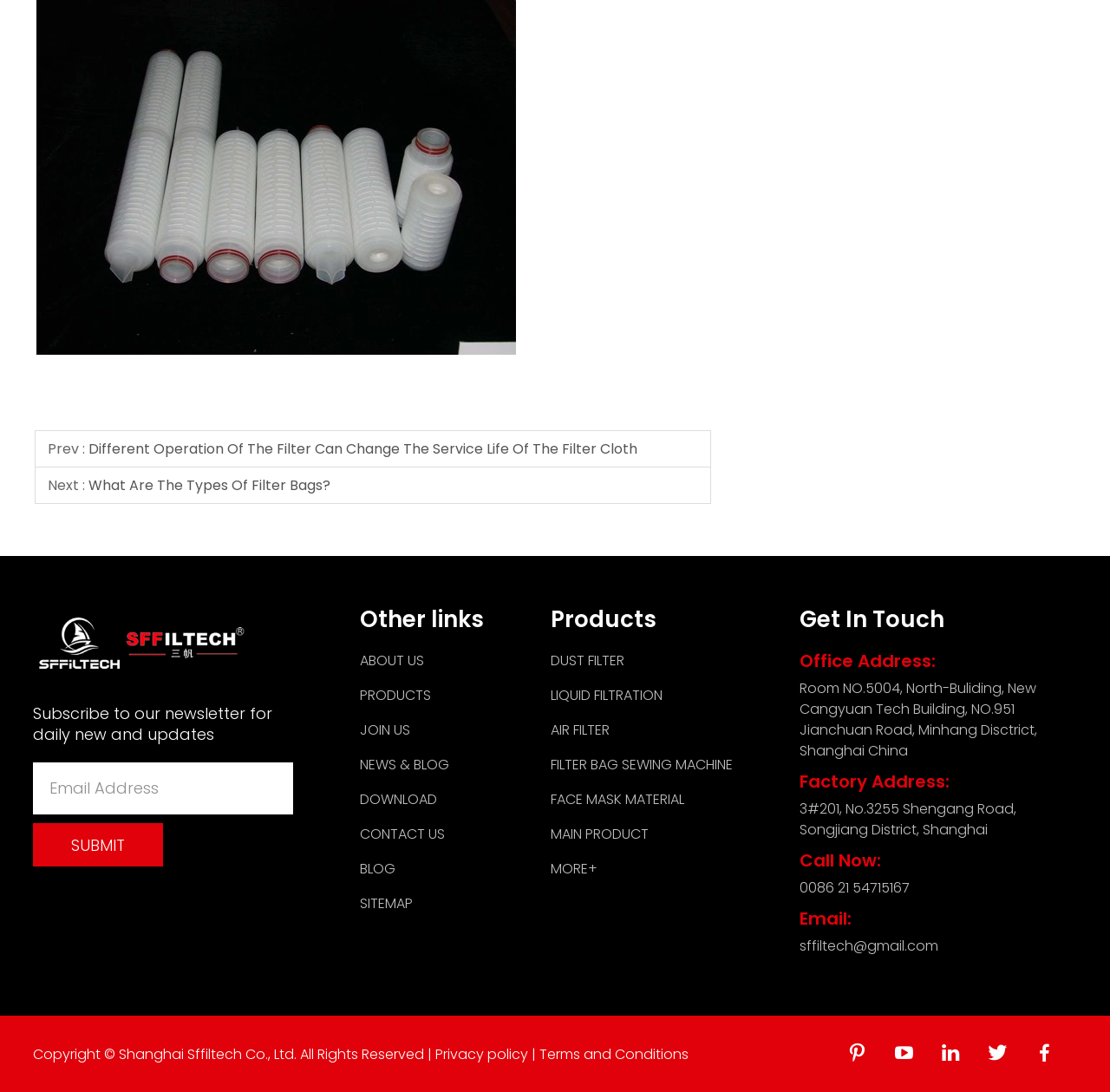Please specify the bounding box coordinates for the clickable region that will help you carry out the instruction: "View products".

[0.496, 0.596, 0.562, 0.614]